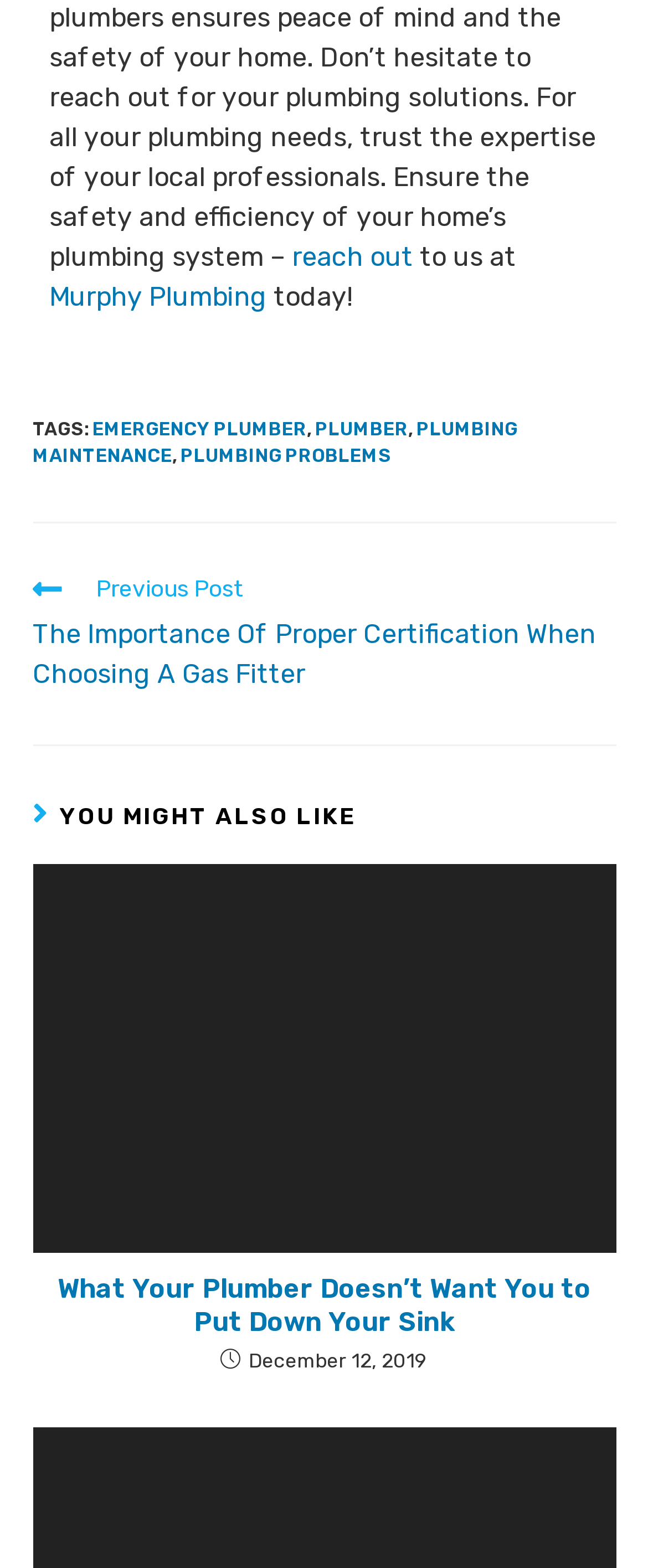What is the text of the link at the top left corner?
Please answer using one word or phrase, based on the screenshot.

Murphy Plumbing